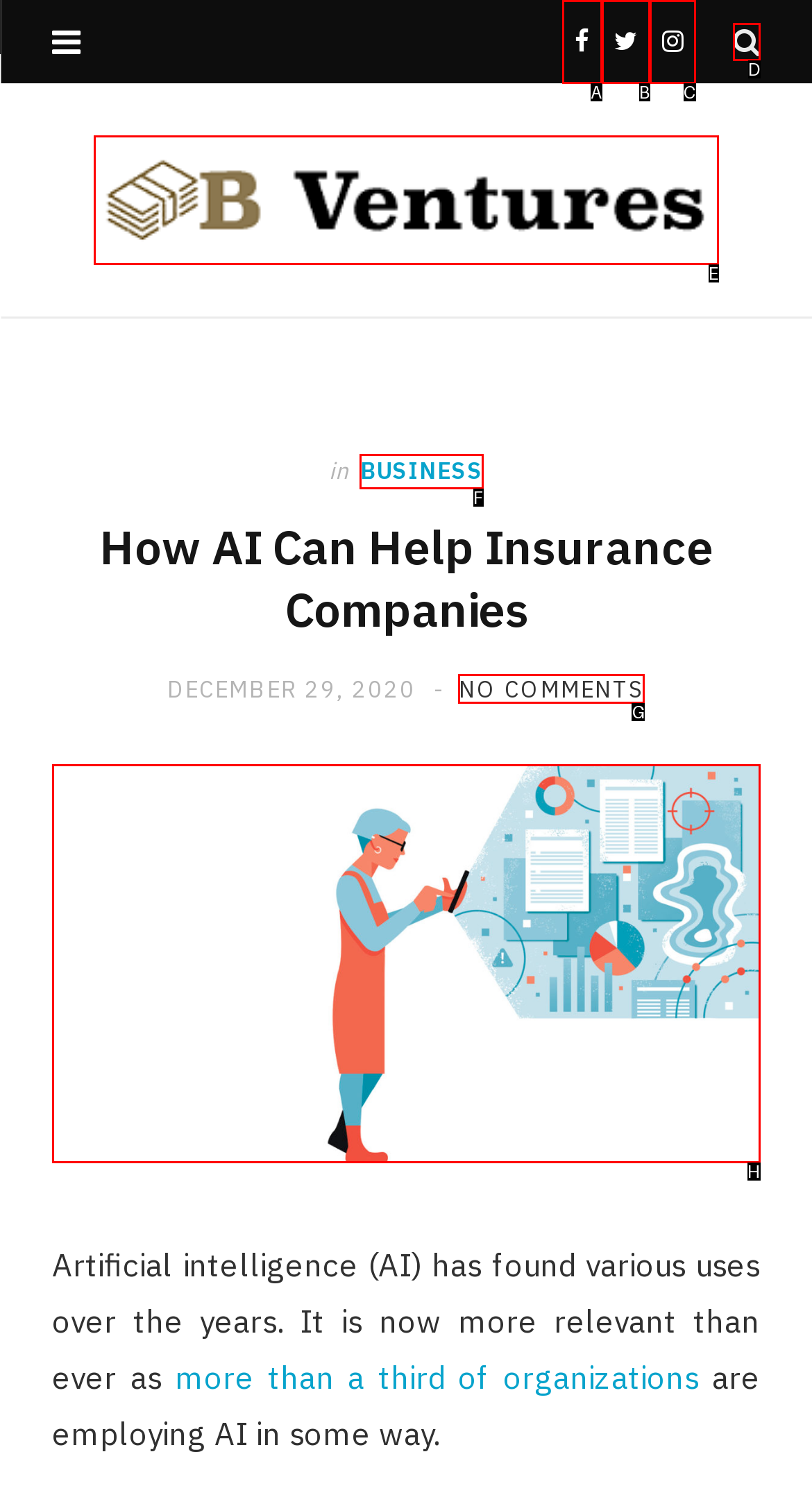Tell me which one HTML element I should click to complete the following task: Read the article about BUSINESS Answer with the option's letter from the given choices directly.

F